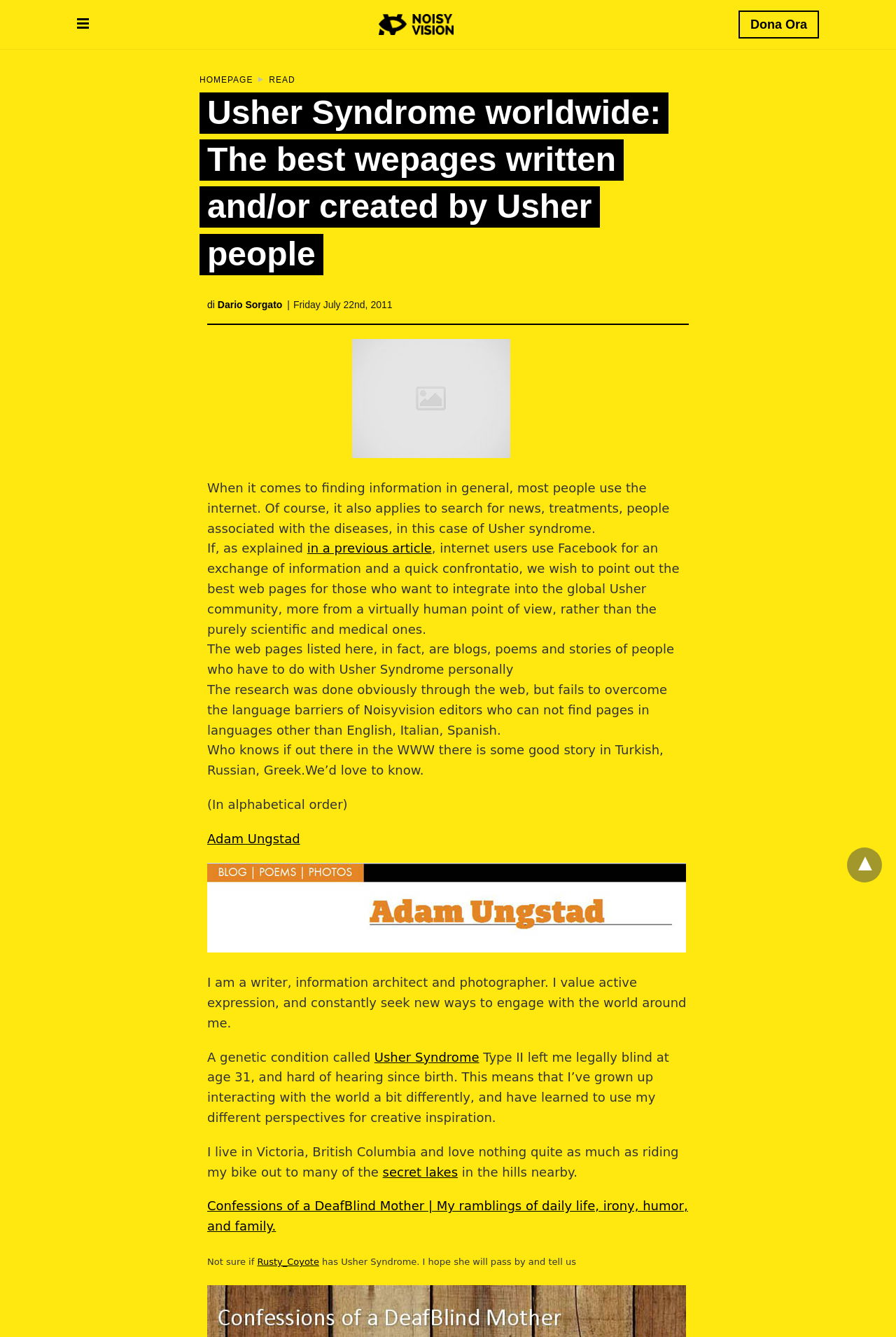Describe all significant elements and features of the webpage.

This webpage is dedicated to showcasing the best web pages created by individuals with Usher Syndrome, offering a more personal and human perspective rather than purely scientific and medical information. 

At the top of the page, there is a logo image and a link to "NoisyVision" on the left, and a link to "Dona Ora" on the right. Below these, there are three links: "HOMEPAGE ►", "READ", and a heading that reads "Usher Syndrome worldwide: The best wepages written and/or created by Usher people". 

On the left side of the page, there is a list of links to various web pages, including "Dario Sorgato", "Adam Ungstad", and others. Each of these links is accompanied by a brief description or quote from the respective webpage. 

The main content of the page is divided into several paragraphs of text, which explain the purpose of the webpage and the criteria used to select the featured web pages. The text also mentions the limitations of the research, which was only able to find pages in English, Italian, and Spanish. 

Throughout the page, there are several links to external web pages, including blogs, poems, and stories written by individuals with Usher Syndrome. These links are interspersed with brief descriptions or quotes from the respective web pages, giving the reader a sense of what each page is about.